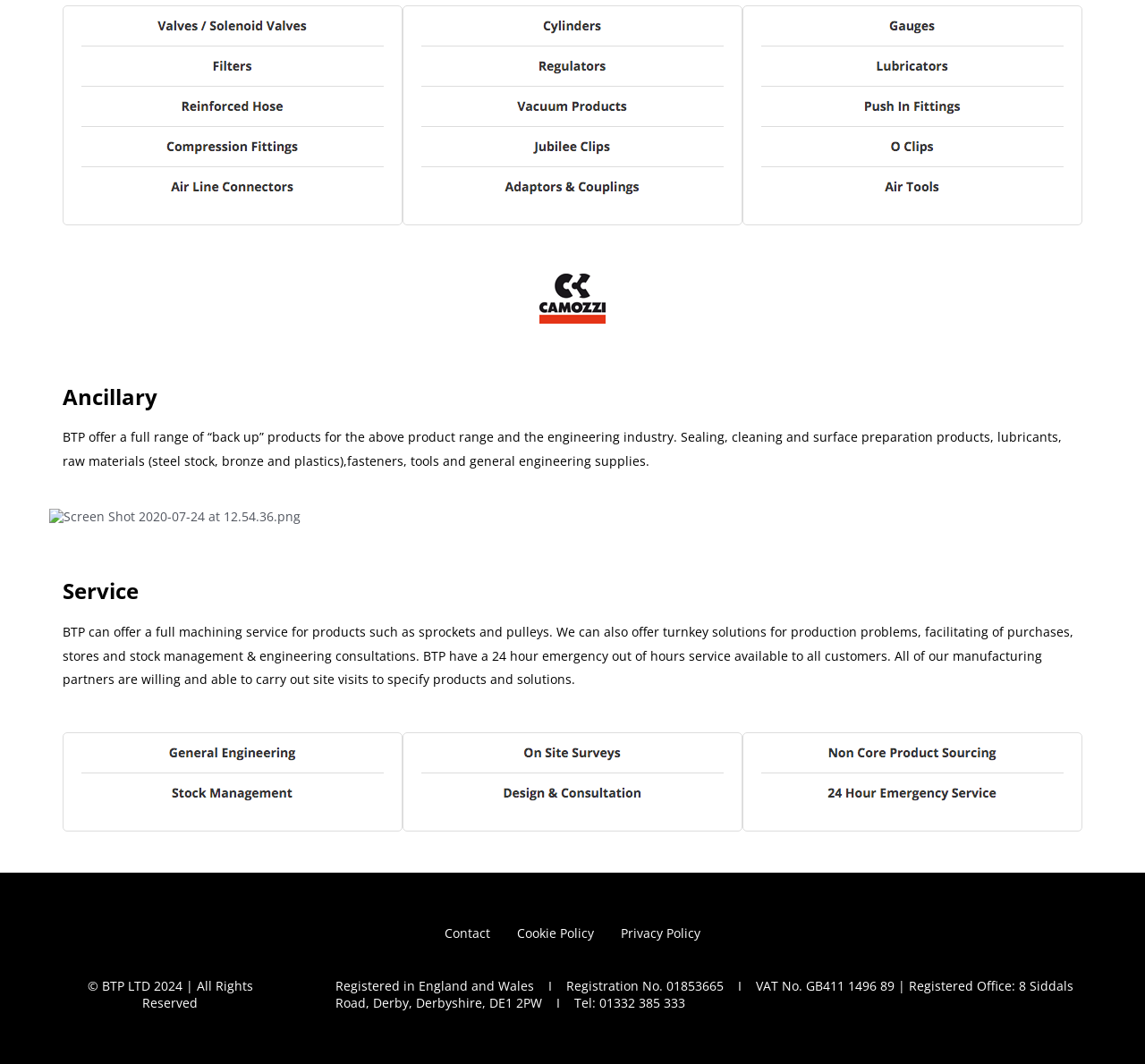Calculate the bounding box coordinates for the UI element based on the following description: "last minute deals". Ensure the coordinates are four float numbers between 0 and 1, i.e., [left, top, right, bottom].

None